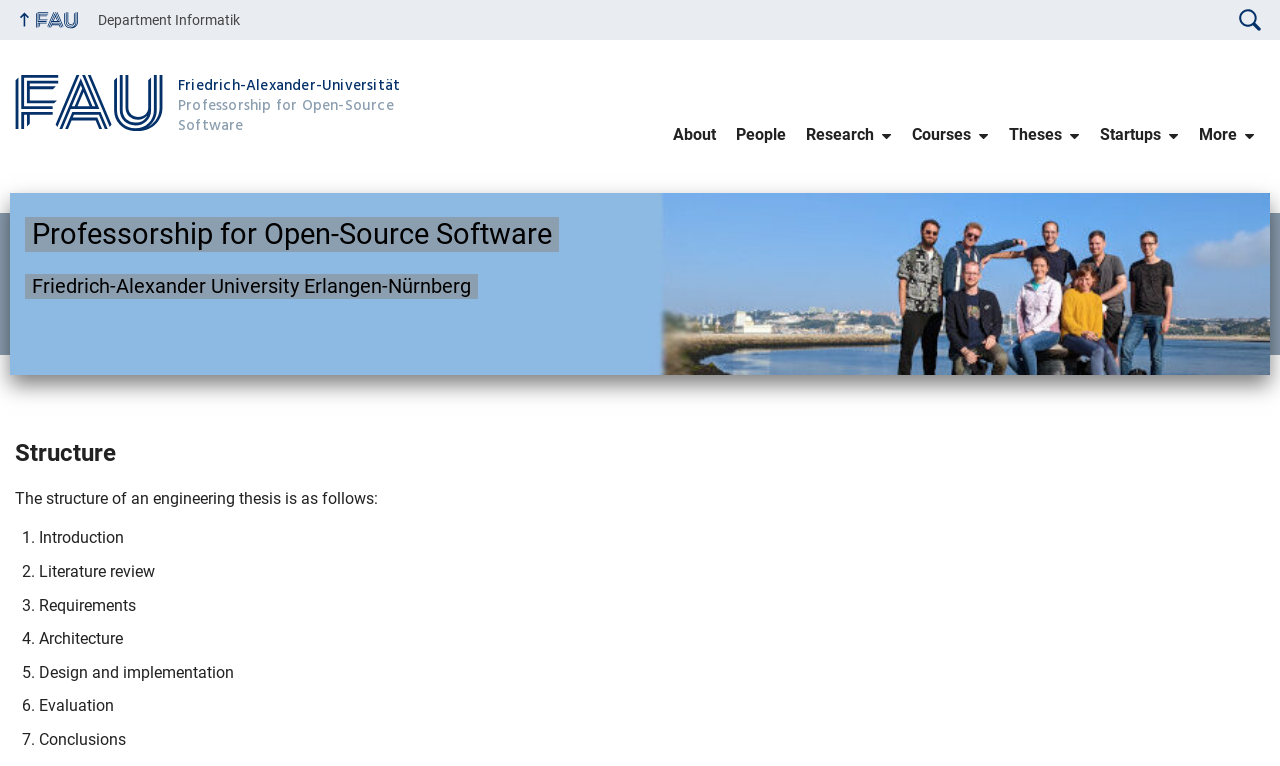What is the third section in the thesis structure?
Look at the image and answer the question using a single word or phrase.

Requirements